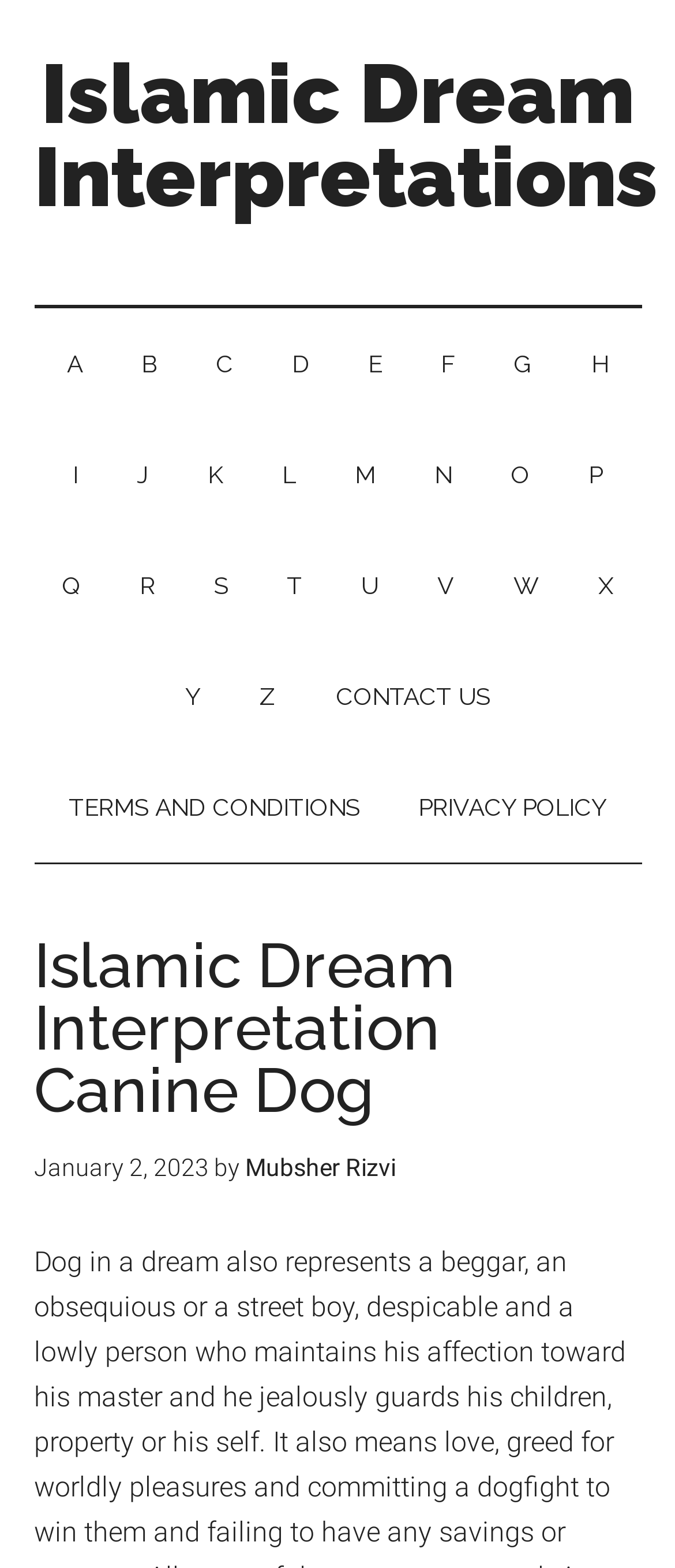Analyze the image and give a detailed response to the question:
What is the category of the navigation links?

I found the category of the navigation links by looking at the links in the navigation section, which are labeled from 'A' to 'Z'.